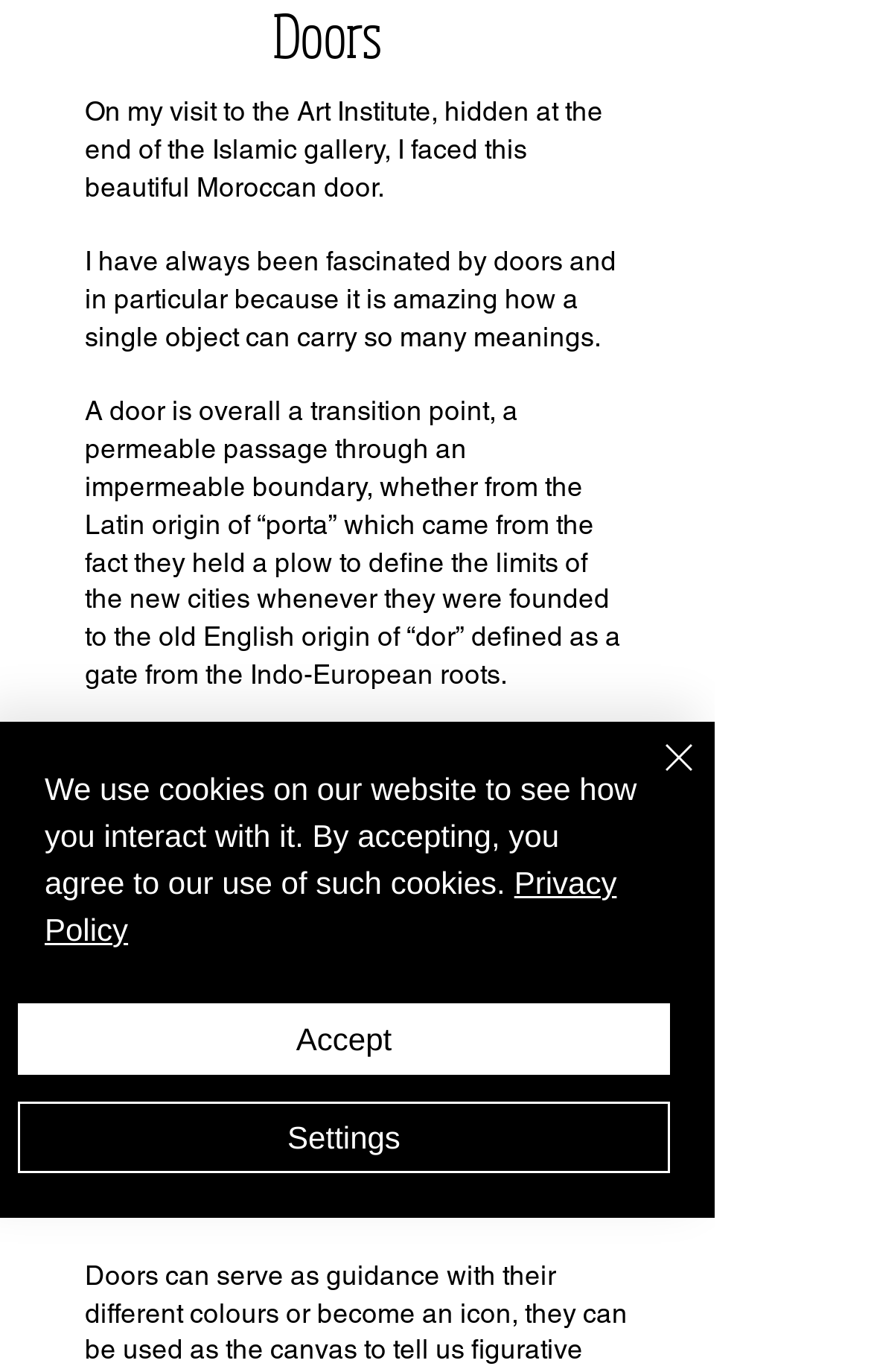Please answer the following question as detailed as possible based on the image: 
What is the author's experience with a Moroccan door?

The author visited a beautiful Moroccan door at the Art Institute, which sparked their fascination with doors and their meanings.